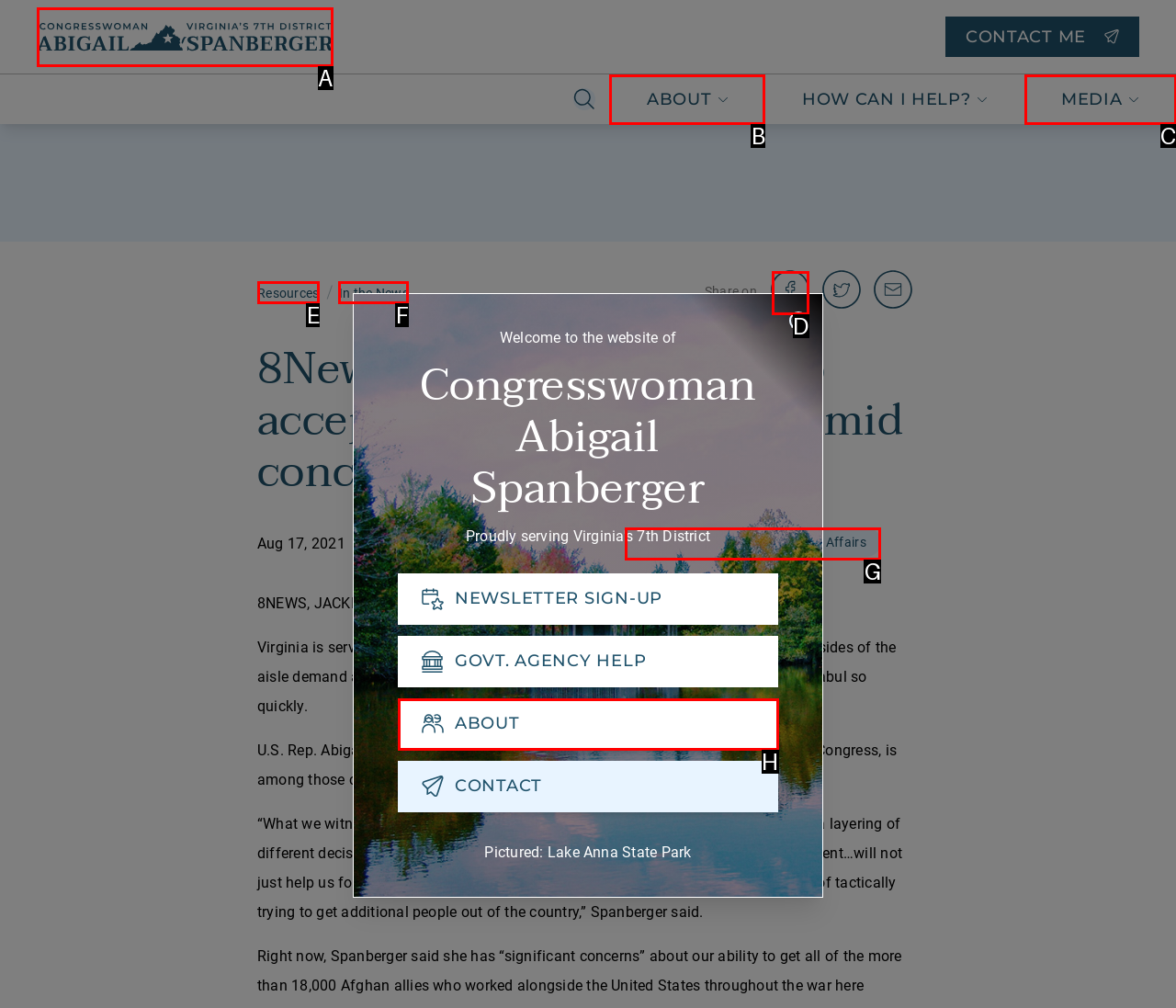Select the HTML element that corresponds to the description: Resources
Reply with the letter of the correct option from the given choices.

E